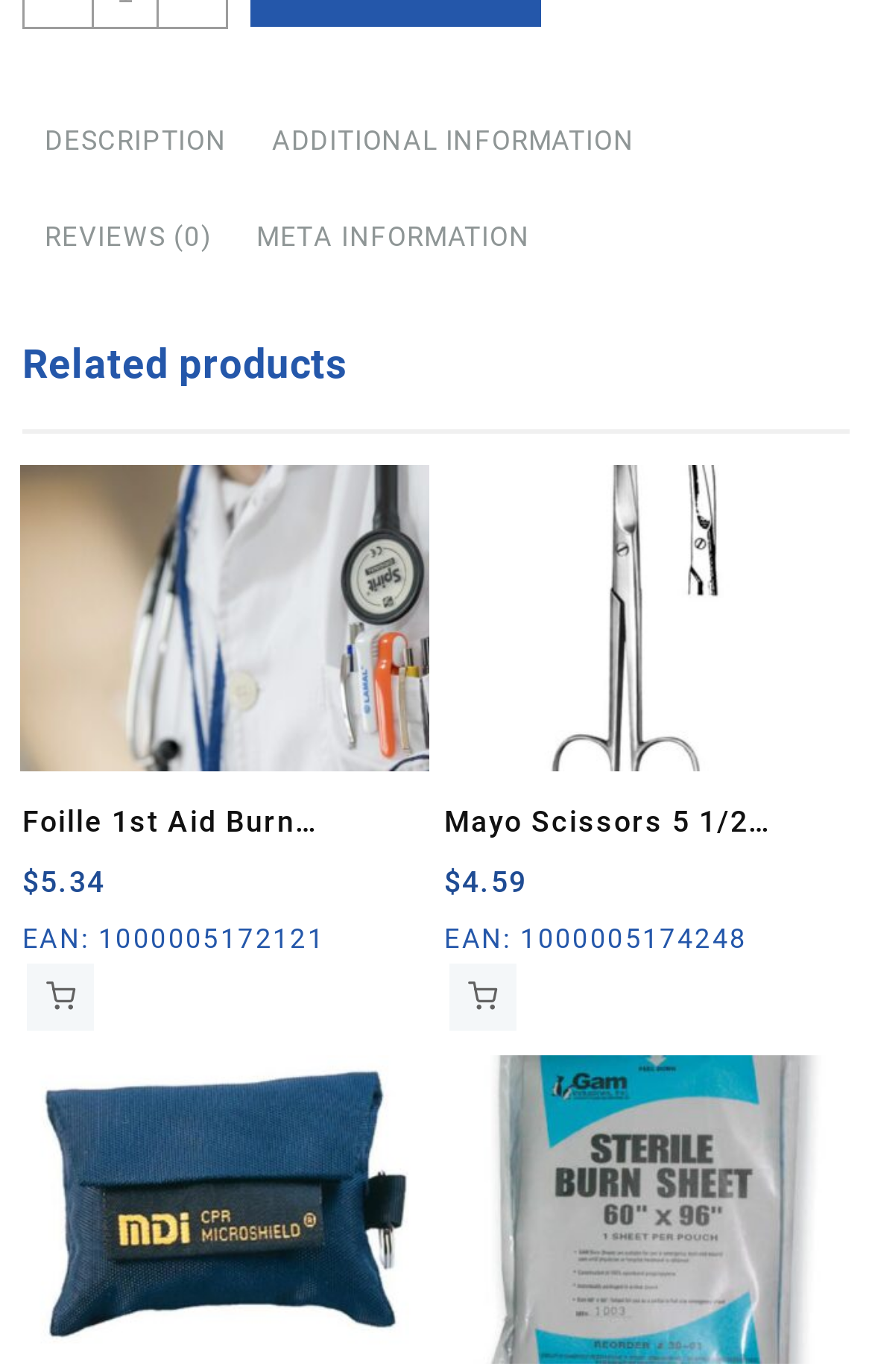Can you pinpoint the bounding box coordinates for the clickable element required for this instruction: "Add Foille 1st Aid Burn Ointment 1oz Tube to your cart"? The coordinates should be four float numbers between 0 and 1, i.e., [left, top, right, bottom].

[0.031, 0.703, 0.108, 0.751]